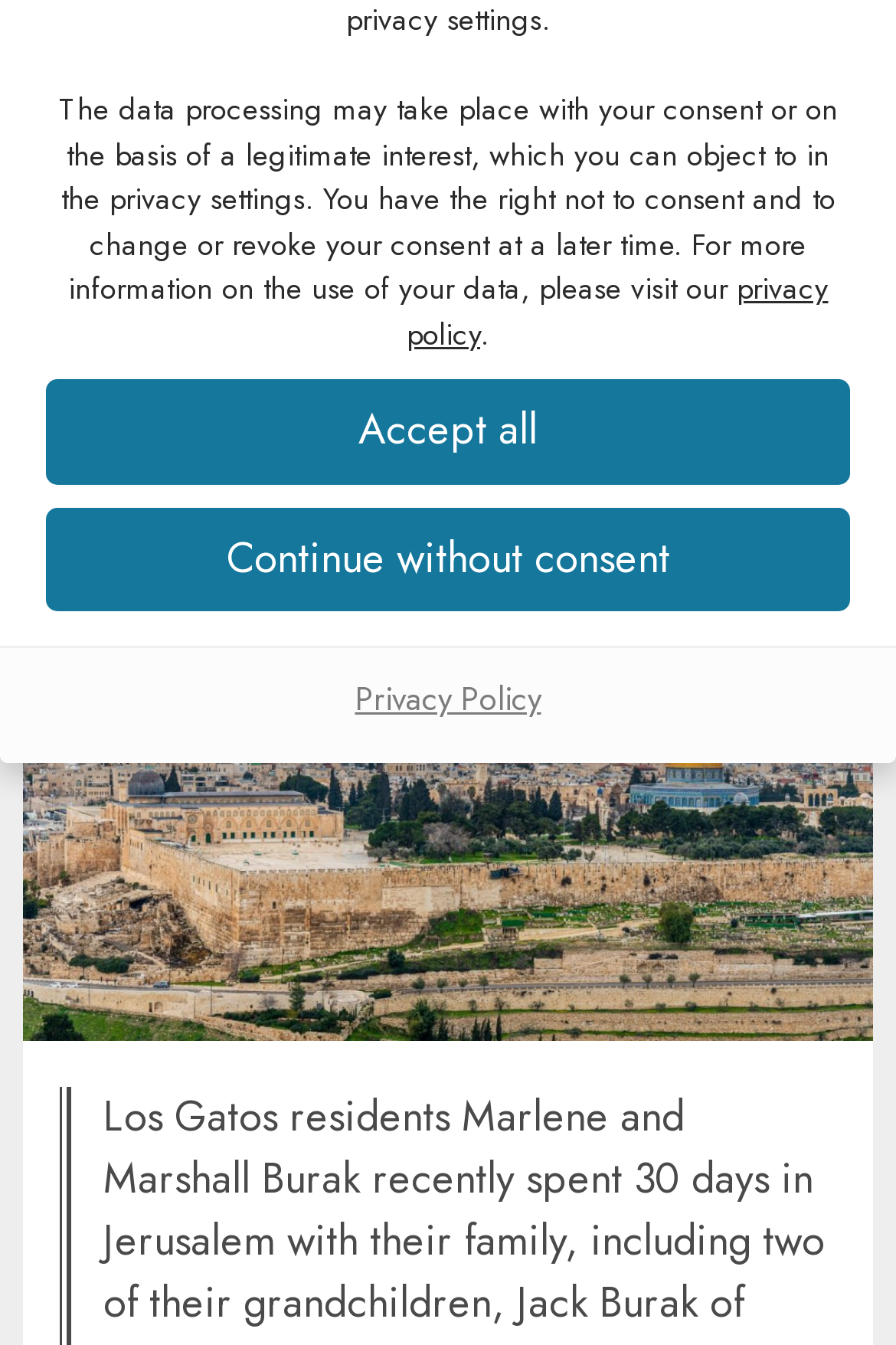Given the element description "September 11, 2023", identify the bounding box of the corresponding UI element.

[0.102, 0.358, 0.367, 0.382]